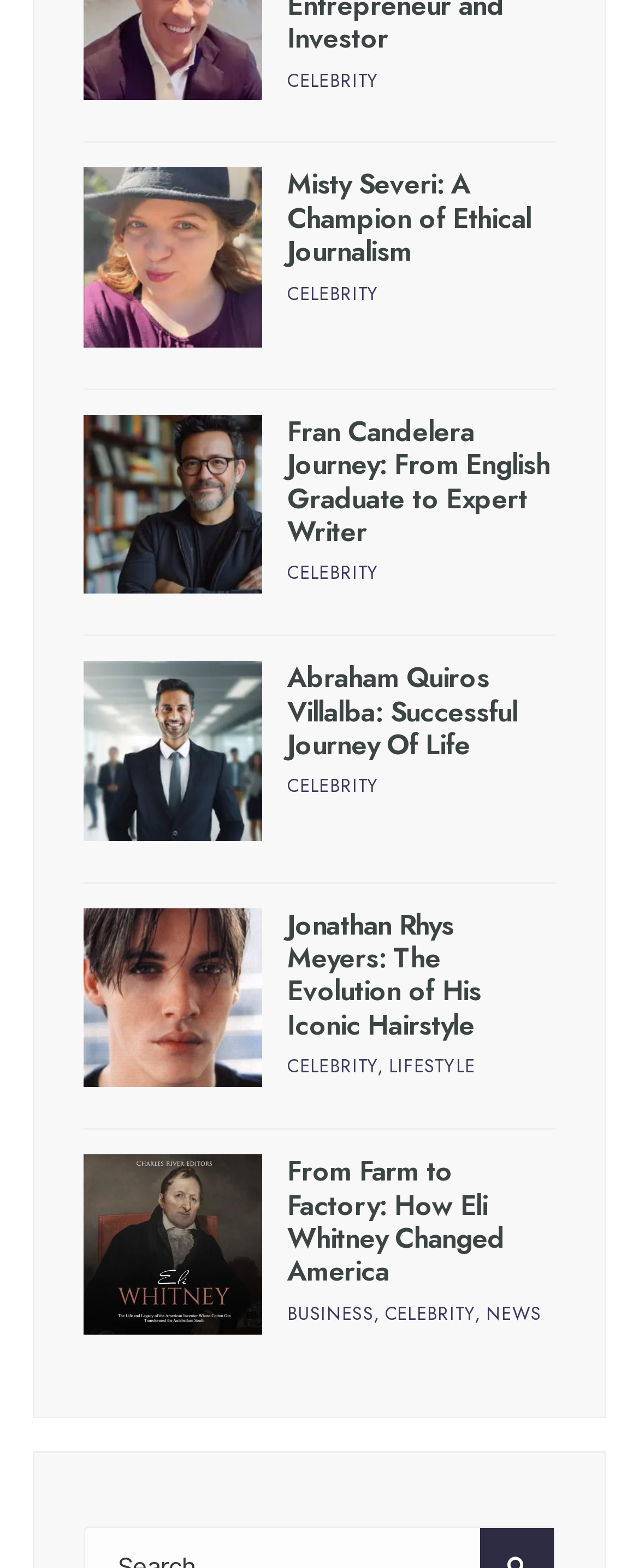Locate the bounding box coordinates of the item that should be clicked to fulfill the instruction: "read about Fran Candelera's journey".

[0.131, 0.264, 0.869, 0.35]